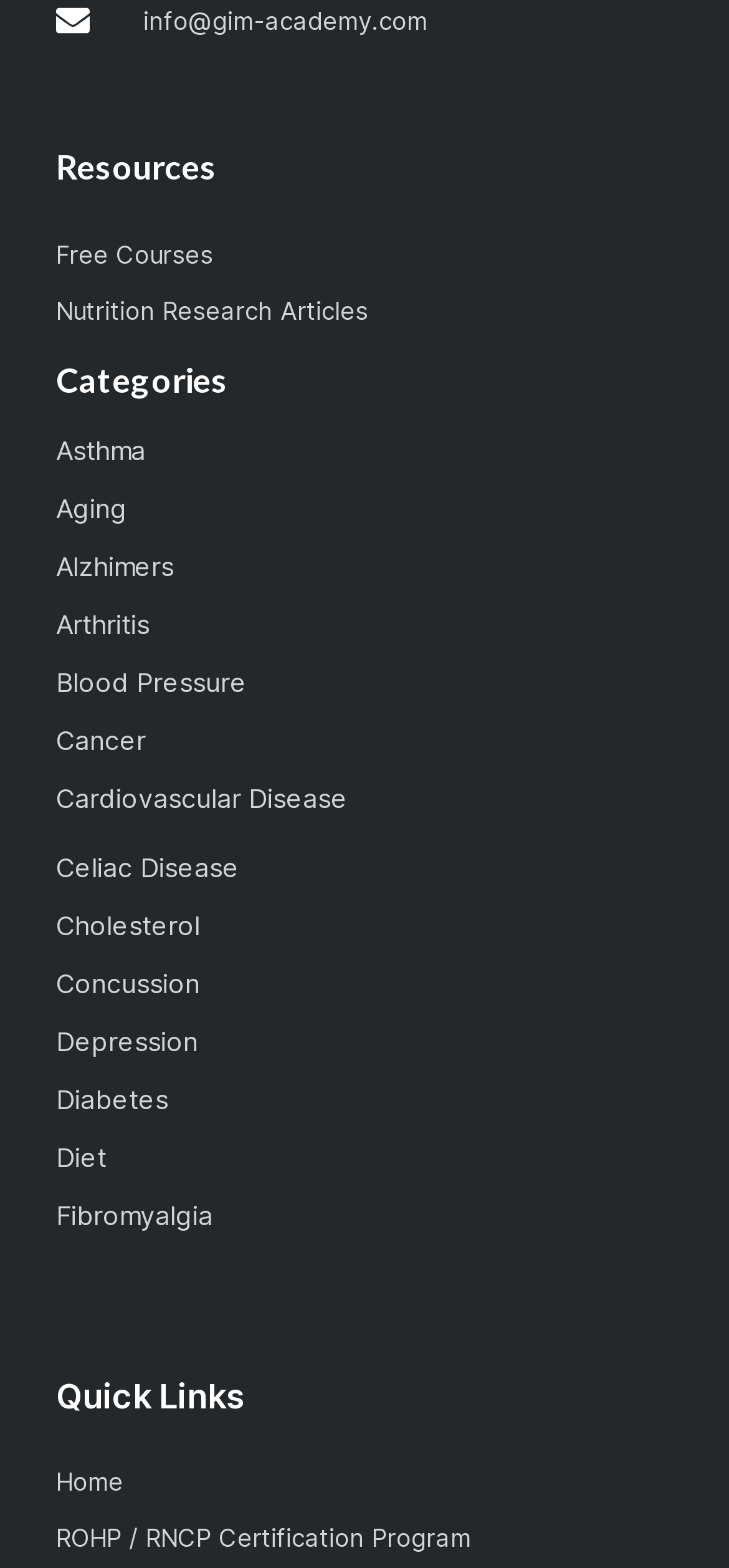Respond with a single word or phrase to the following question:
What is the topic of the 'Free Courses' link?

Nutrition